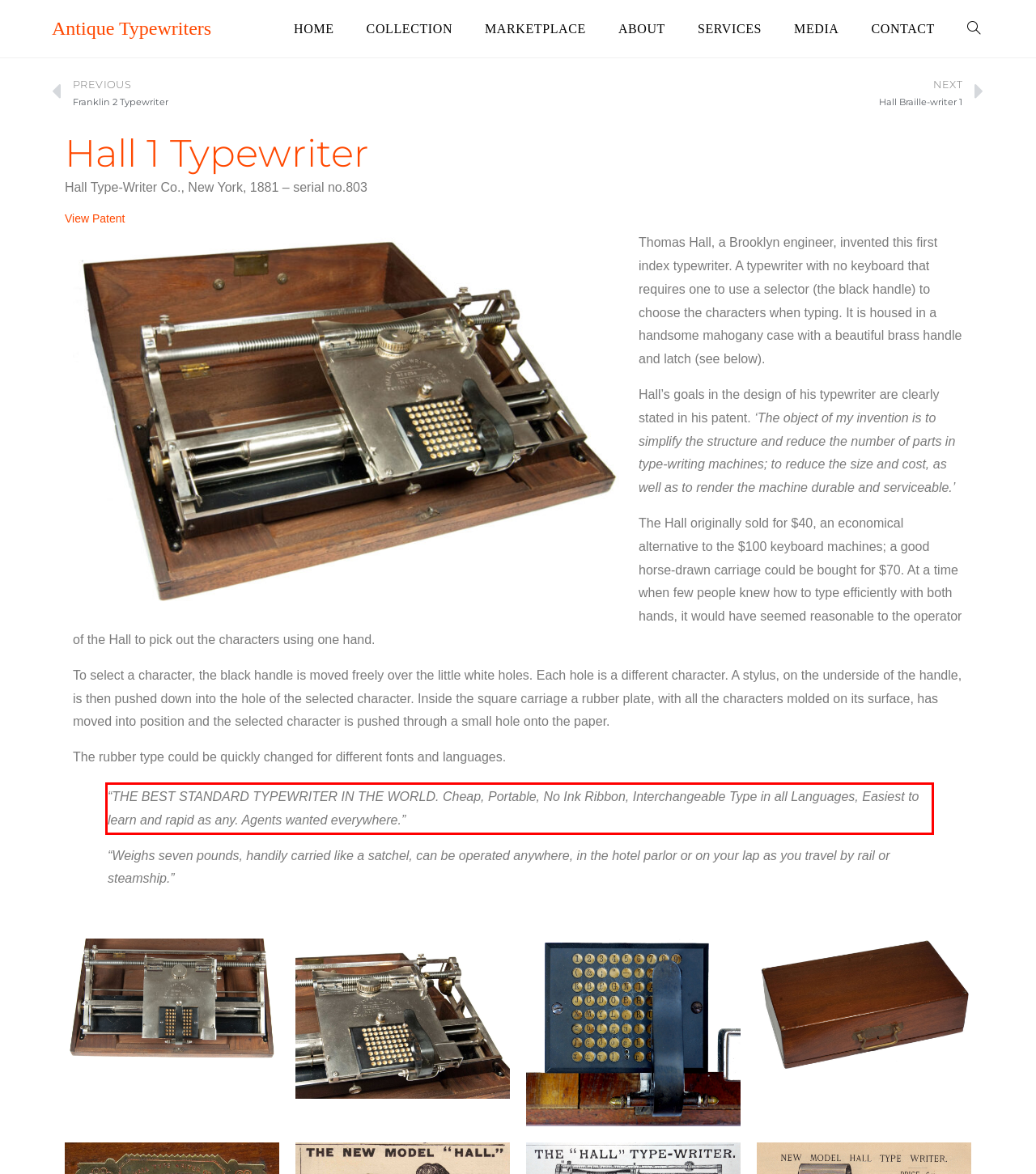Please perform OCR on the UI element surrounded by the red bounding box in the given webpage screenshot and extract its text content.

“THE BEST STANDARD TYPEWRITER IN THE WORLD. Cheap, Portable, No Ink Ribbon, Interchangeable Type in all Languages, Easiest to learn and rapid as any. Agents wanted everywhere.”